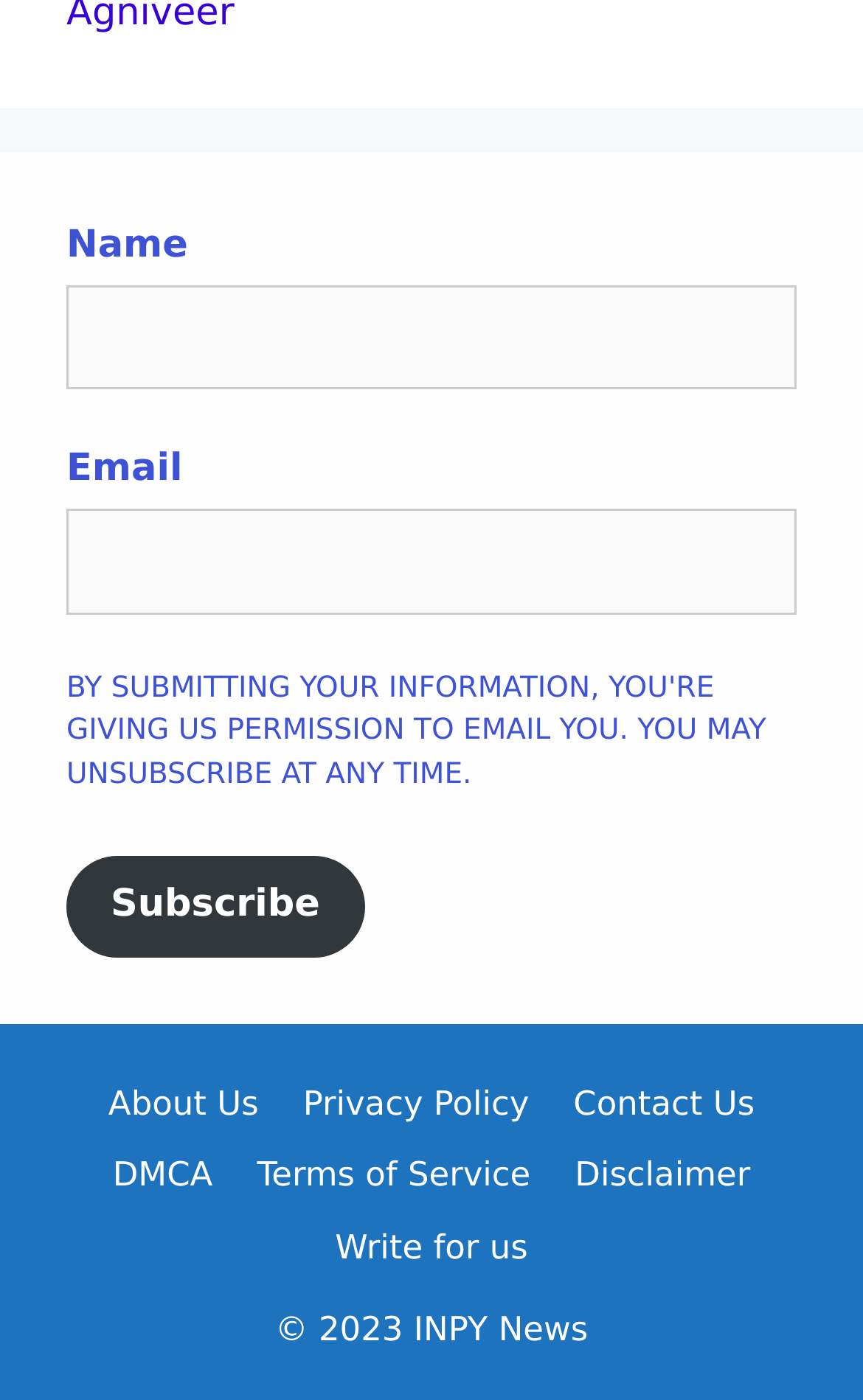Please identify the bounding box coordinates of the element that needs to be clicked to execute the following command: "Write an article for the website". Provide the bounding box using four float numbers between 0 and 1, formatted as [left, top, right, bottom].

[0.388, 0.877, 0.612, 0.905]